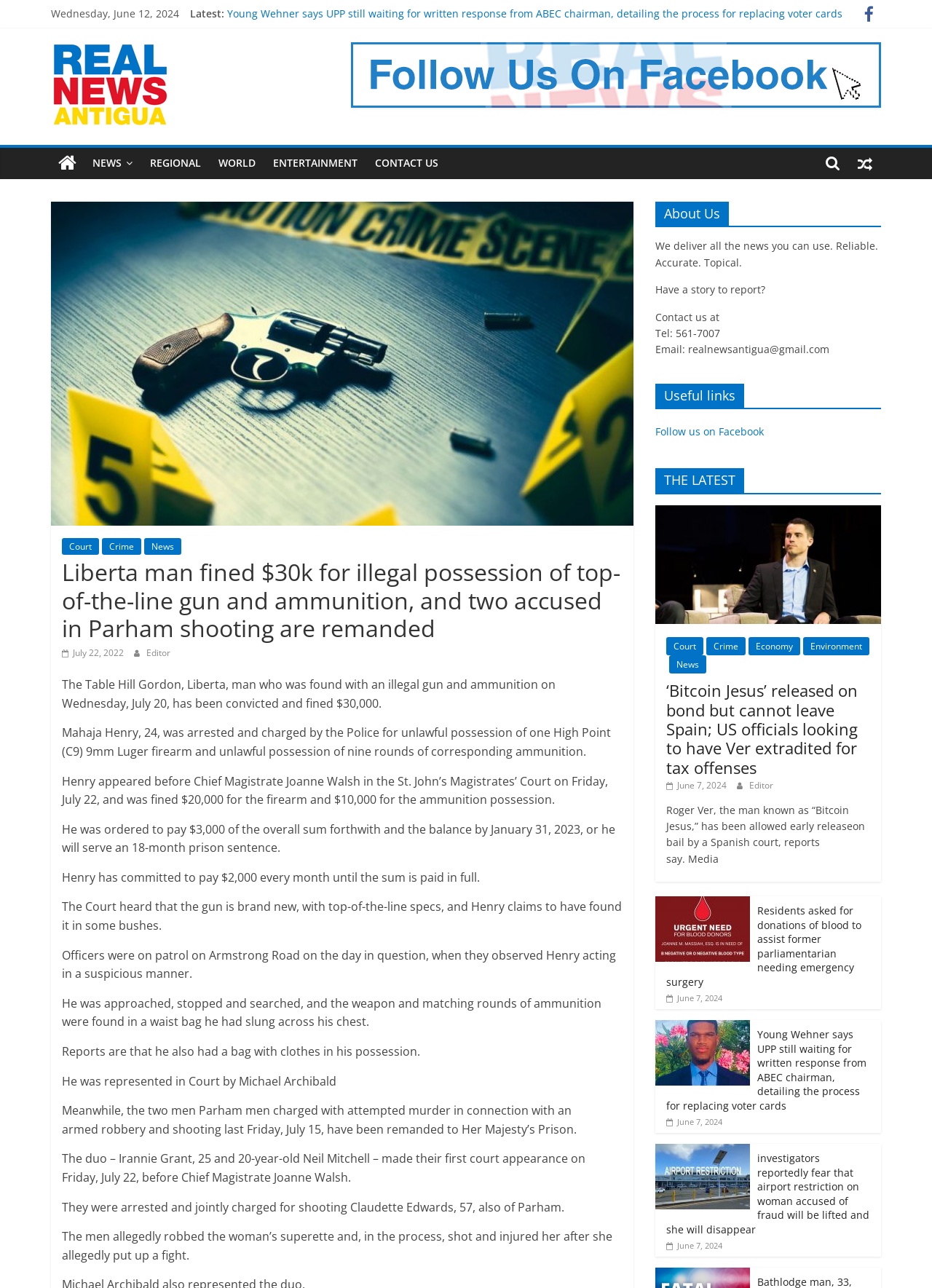Predict the bounding box coordinates of the area that should be clicked to accomplish the following instruction: "Visit the 'Real News Antigua' homepage". The bounding box coordinates should consist of four float numbers between 0 and 1, i.e., [left, top, right, bottom].

[0.055, 0.034, 0.182, 0.046]